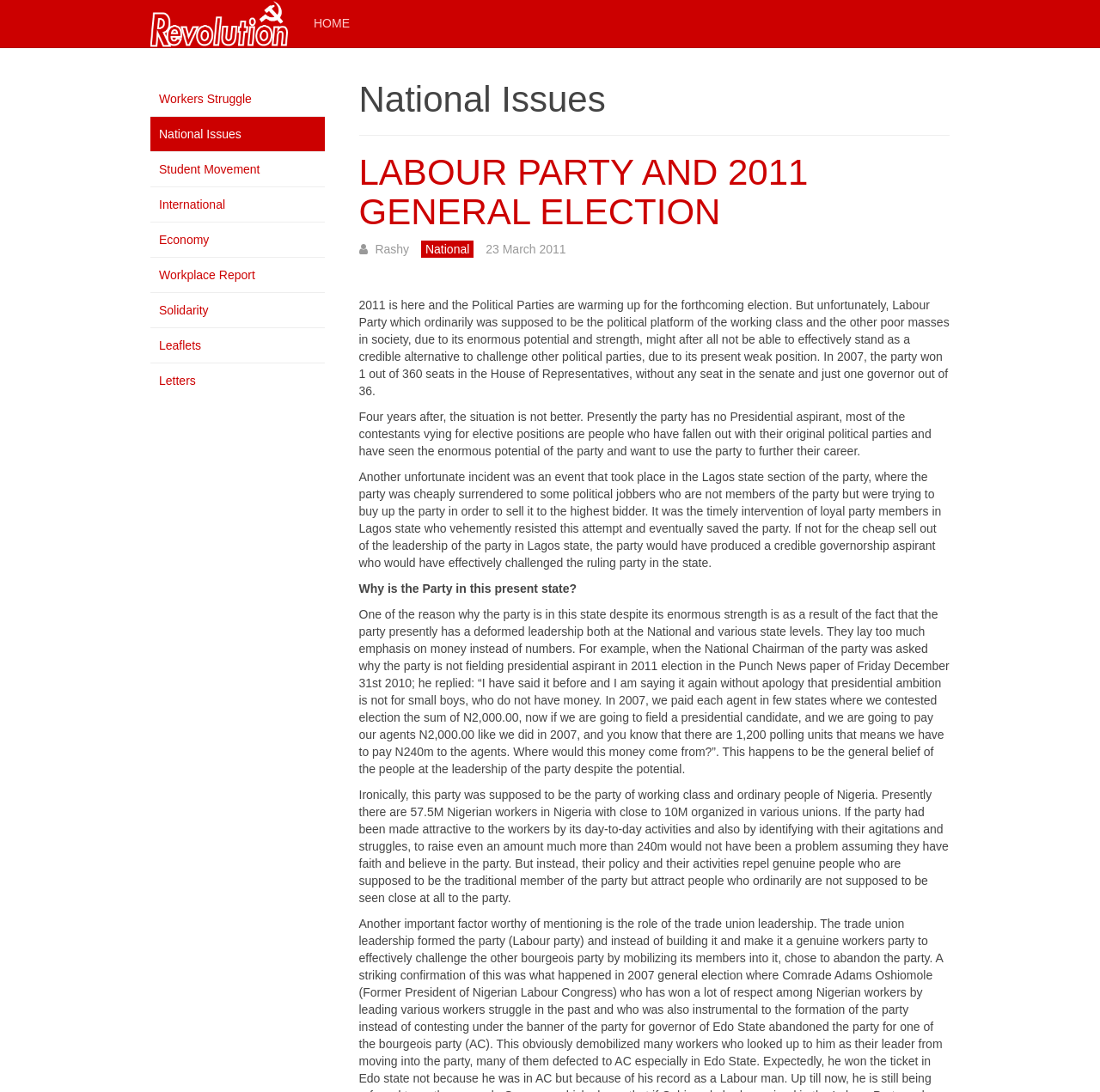How many Nigerian workers are mentioned?
Respond to the question with a single word or phrase according to the image.

57.5M